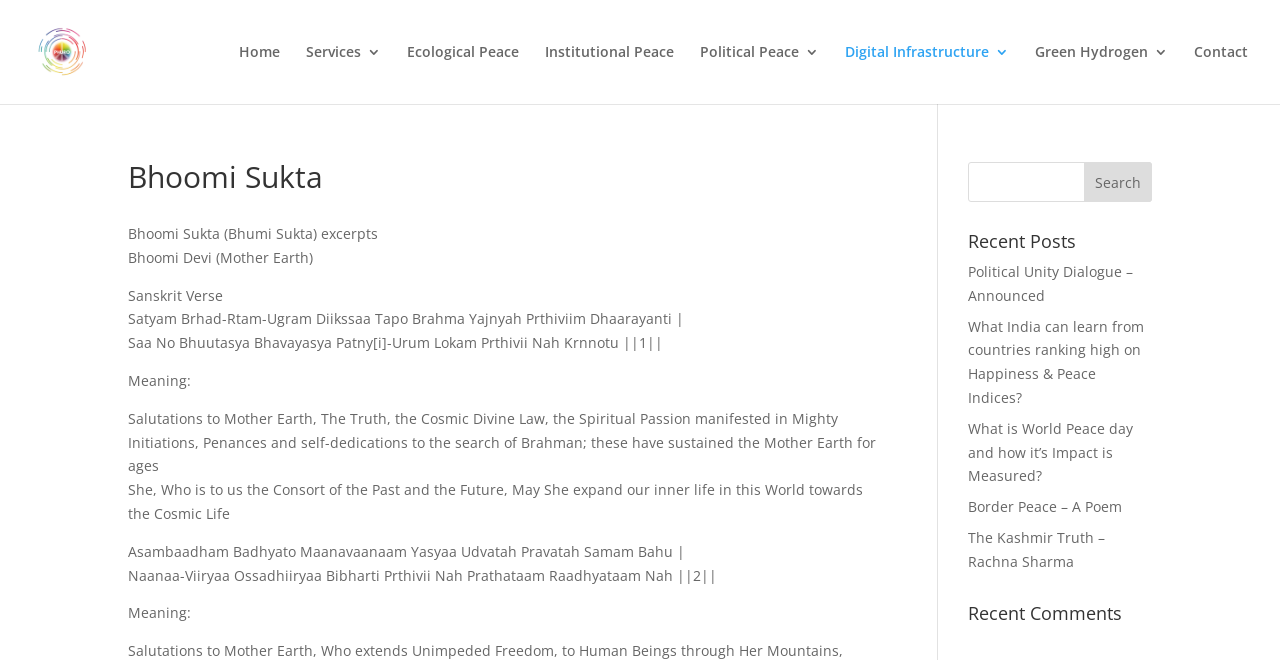Determine the bounding box for the UI element as described: "alt="Phuro Innovations"". The coordinates should be represented as four float numbers between 0 and 1, formatted as [left, top, right, bottom].

[0.027, 0.062, 0.079, 0.091]